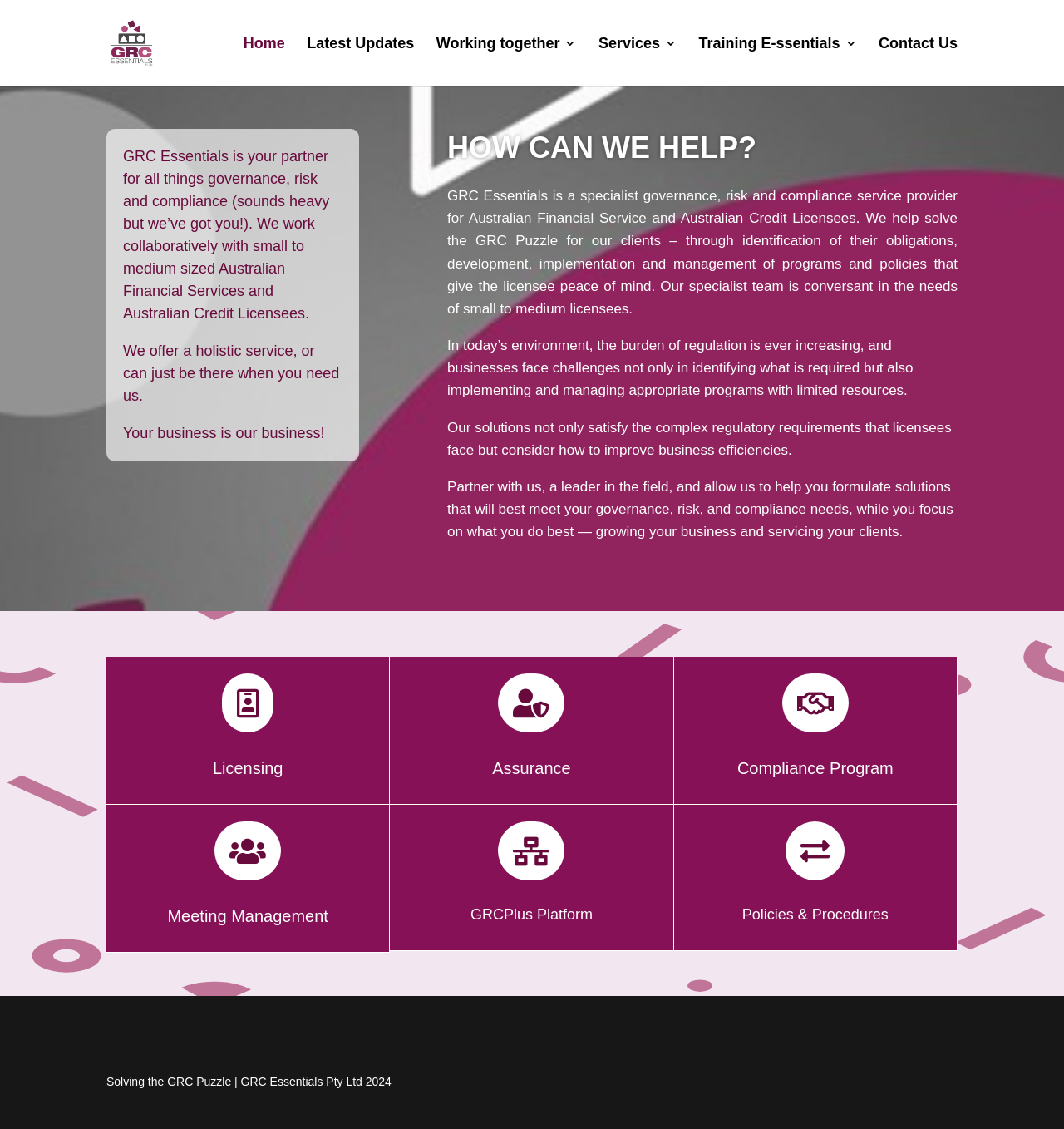Find the coordinates for the bounding box of the element with this description: "Services".

[0.562, 0.033, 0.636, 0.077]